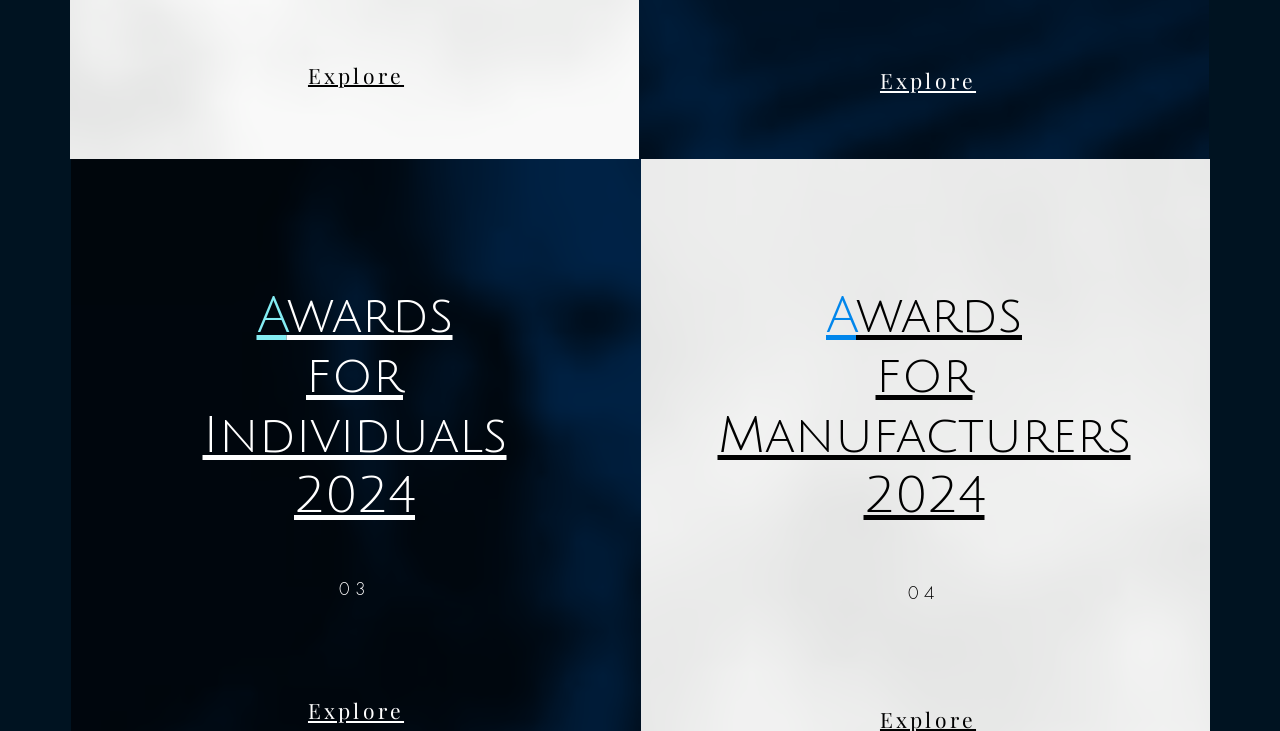What is the position of the '04' heading?
Refer to the image and provide a thorough answer to the question.

I compared the bounding box coordinates of the '04' heading with other elements and found that its x1 and x2 values are larger than those of the '03' heading, indicating that it is located on the right side of the webpage.